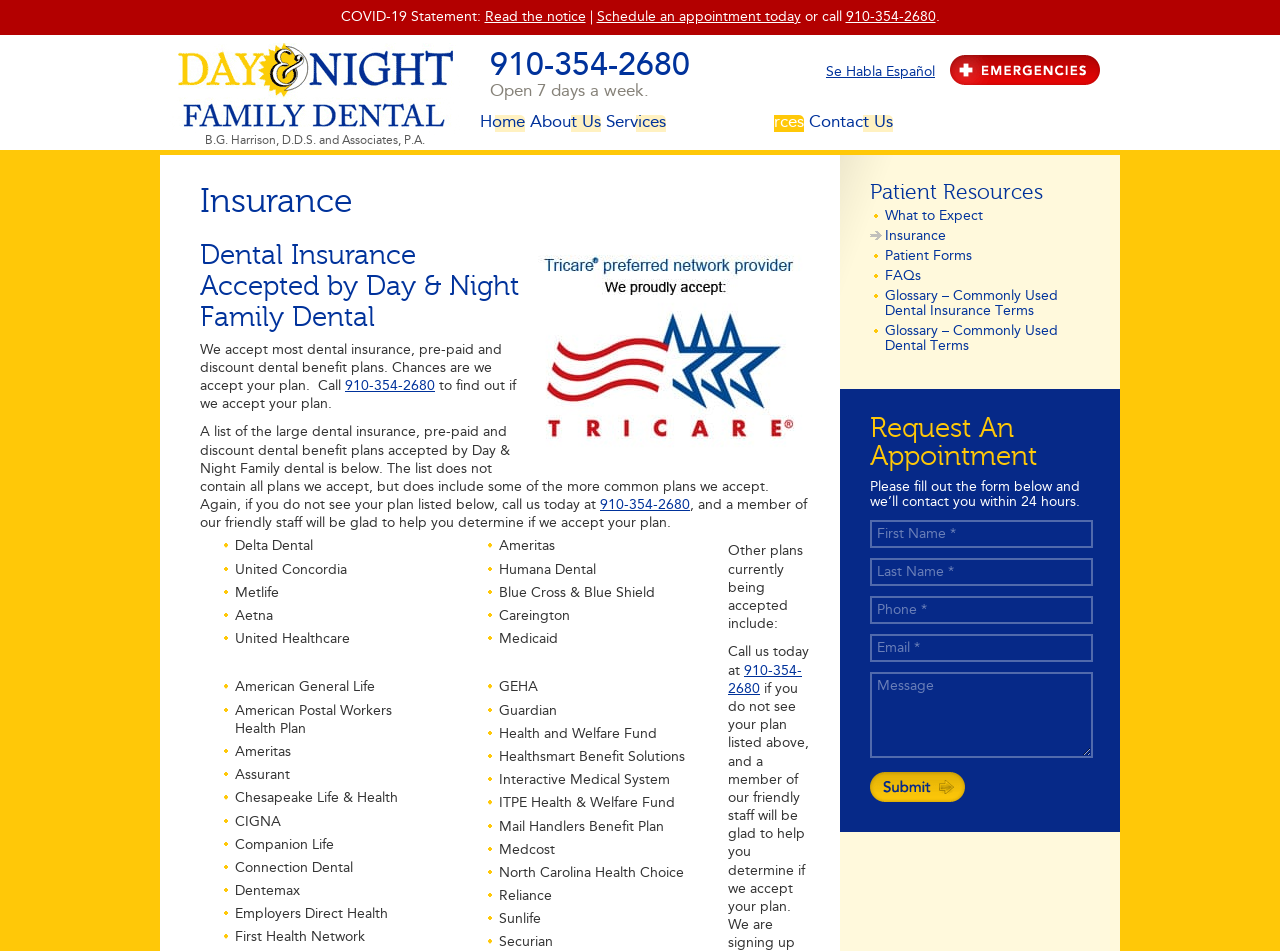Please give a one-word or short phrase response to the following question: 
What is the phone number to call for insurance inquiries?

910-354-2680